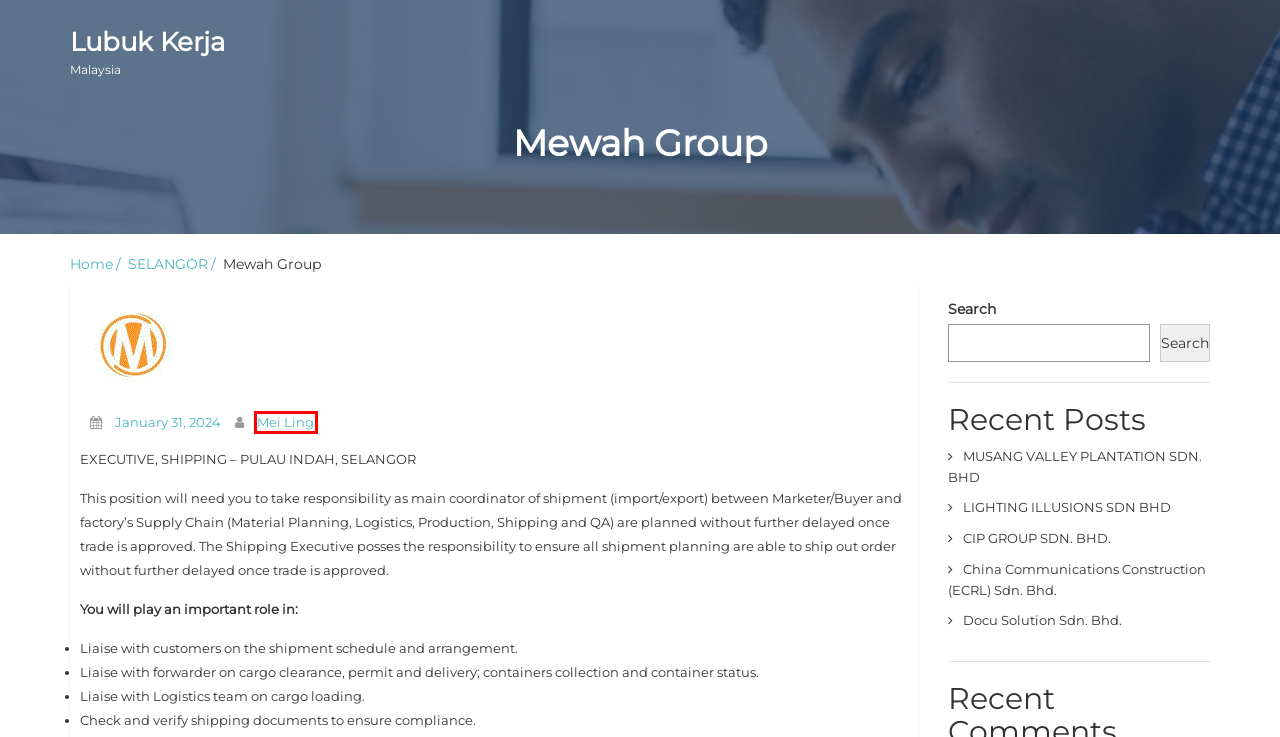After examining the screenshot of a webpage with a red bounding box, choose the most accurate webpage description that corresponds to the new page after clicking the element inside the red box. Here are the candidates:
A. China Communications Construction (ECRL) Sdn. Bhd. – Lubuk Kerja
B. SELANGOR – Lubuk Kerja
C. MUSANG VALLEY PLANTATION SDN. BHD – Lubuk Kerja
D. January 31, 2024 – Lubuk Kerja
E. Docu Solution Sdn. Bhd. – Lubuk Kerja
F. CIP GROUP SDN. BHD. – Lubuk Kerja
G. Lubuk Kerja – Malaysia
H. Mei Ling – Lubuk Kerja

H